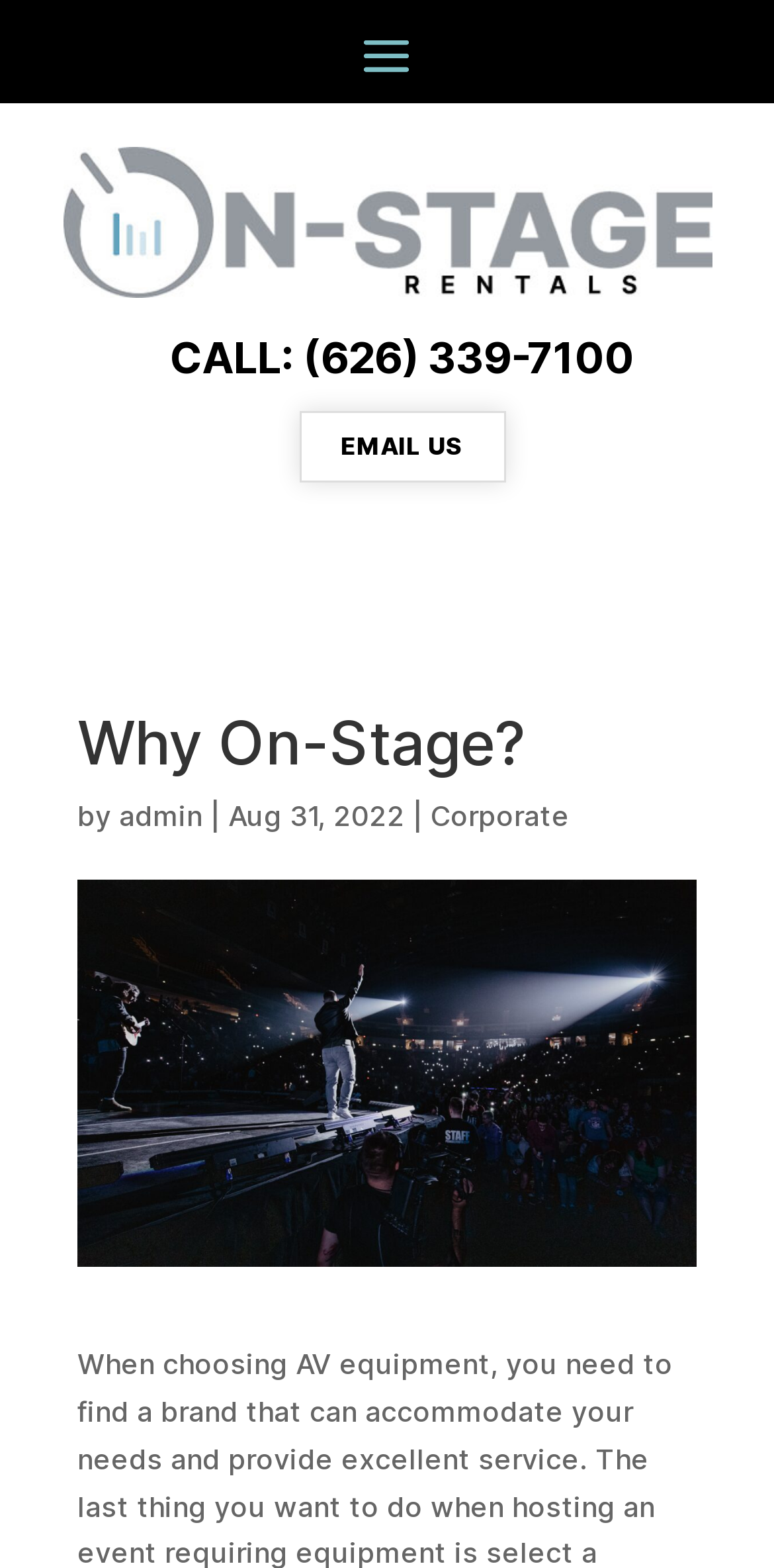Locate the bounding box coordinates of the UI element described by: "CALL: (626) 339-7100". The bounding box coordinates should consist of four float numbers between 0 and 1, i.e., [left, top, right, bottom].

[0.219, 0.211, 0.819, 0.244]